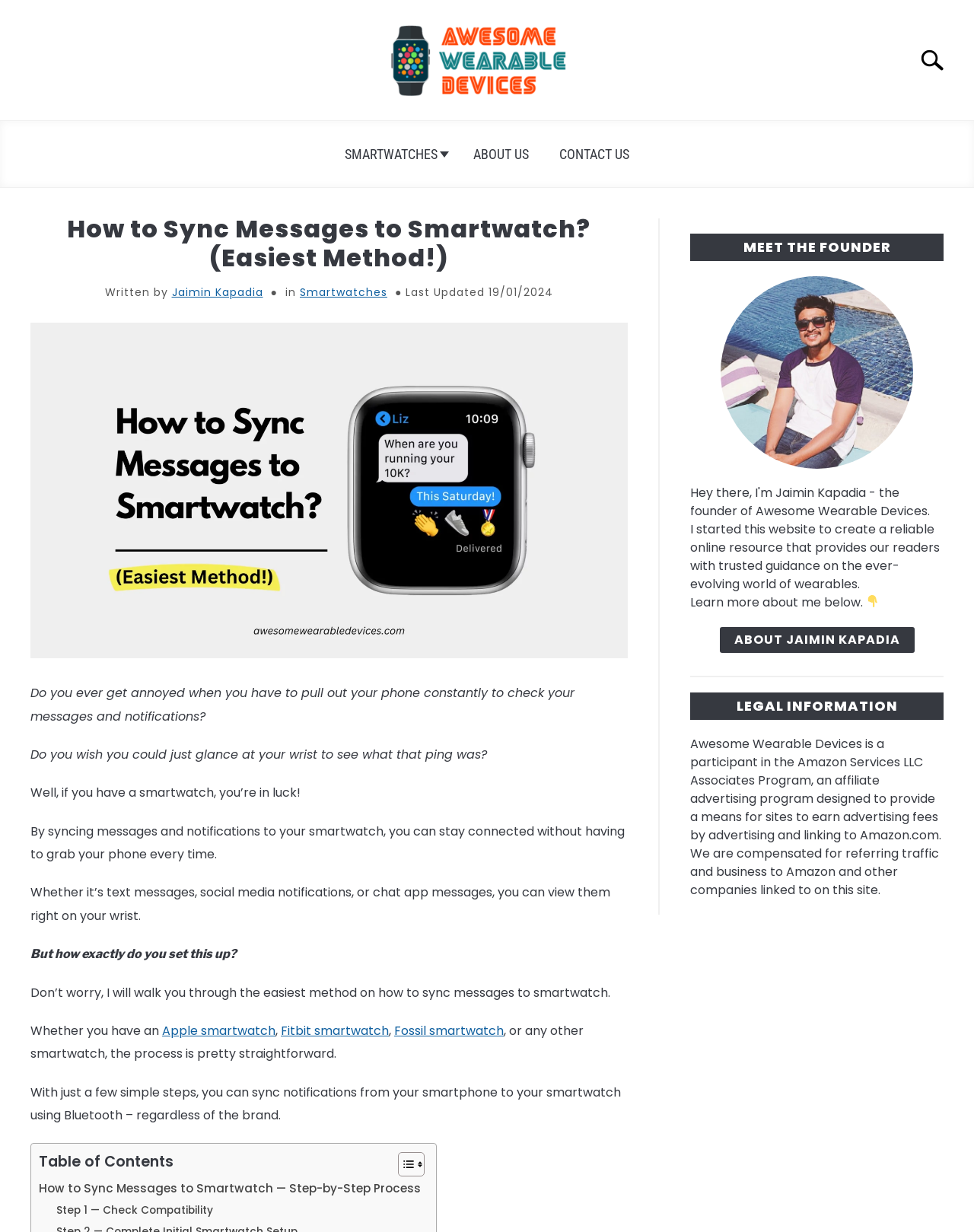Can you identify the bounding box coordinates of the clickable region needed to carry out this instruction: 'Read the article by Jaimin Kapadia'? The coordinates should be four float numbers within the range of 0 to 1, stated as [left, top, right, bottom].

[0.176, 0.231, 0.27, 0.243]